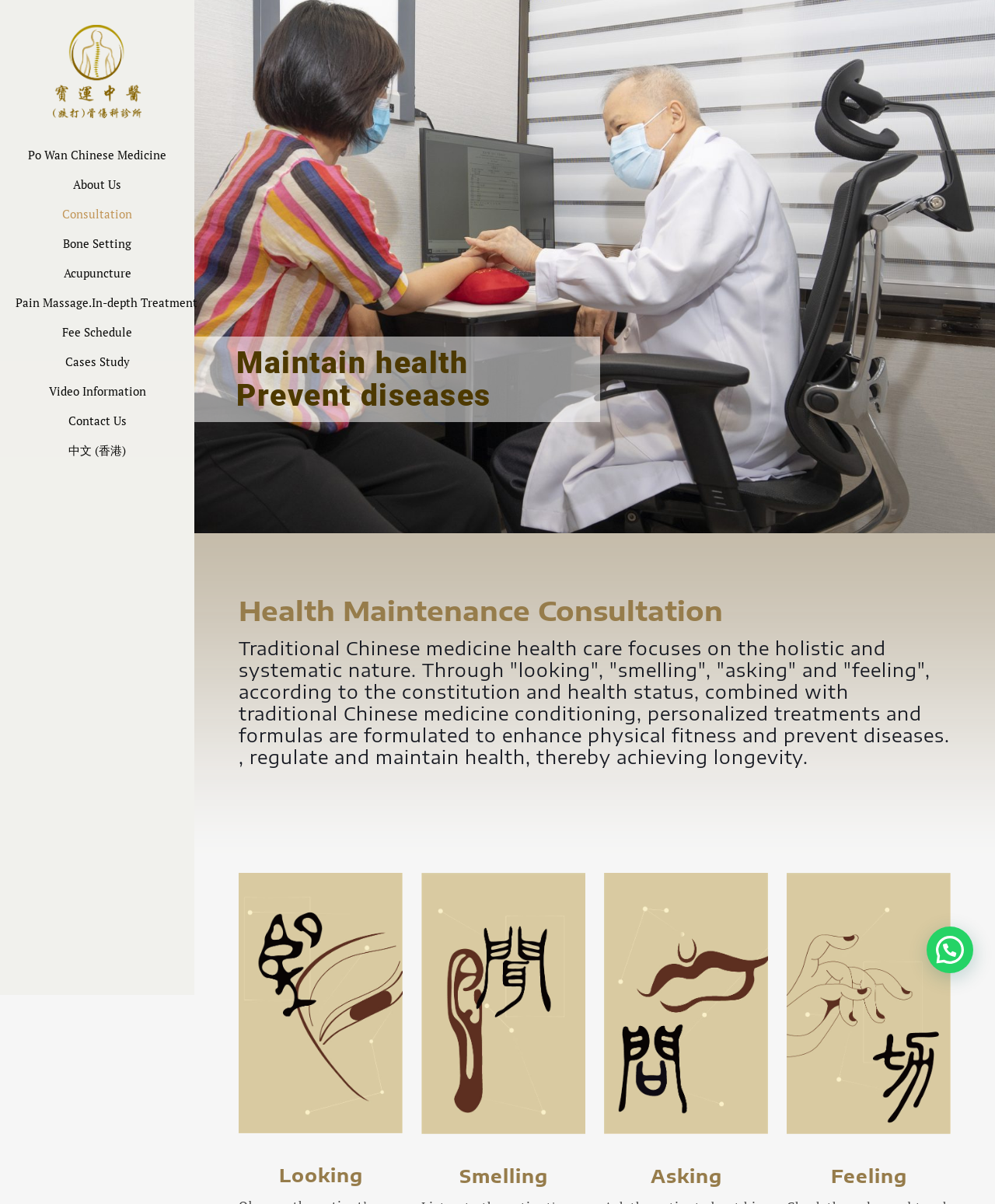What is the main topic of this webpage?
Based on the screenshot, provide a one-word or short-phrase response.

Health Maintenance Consultation